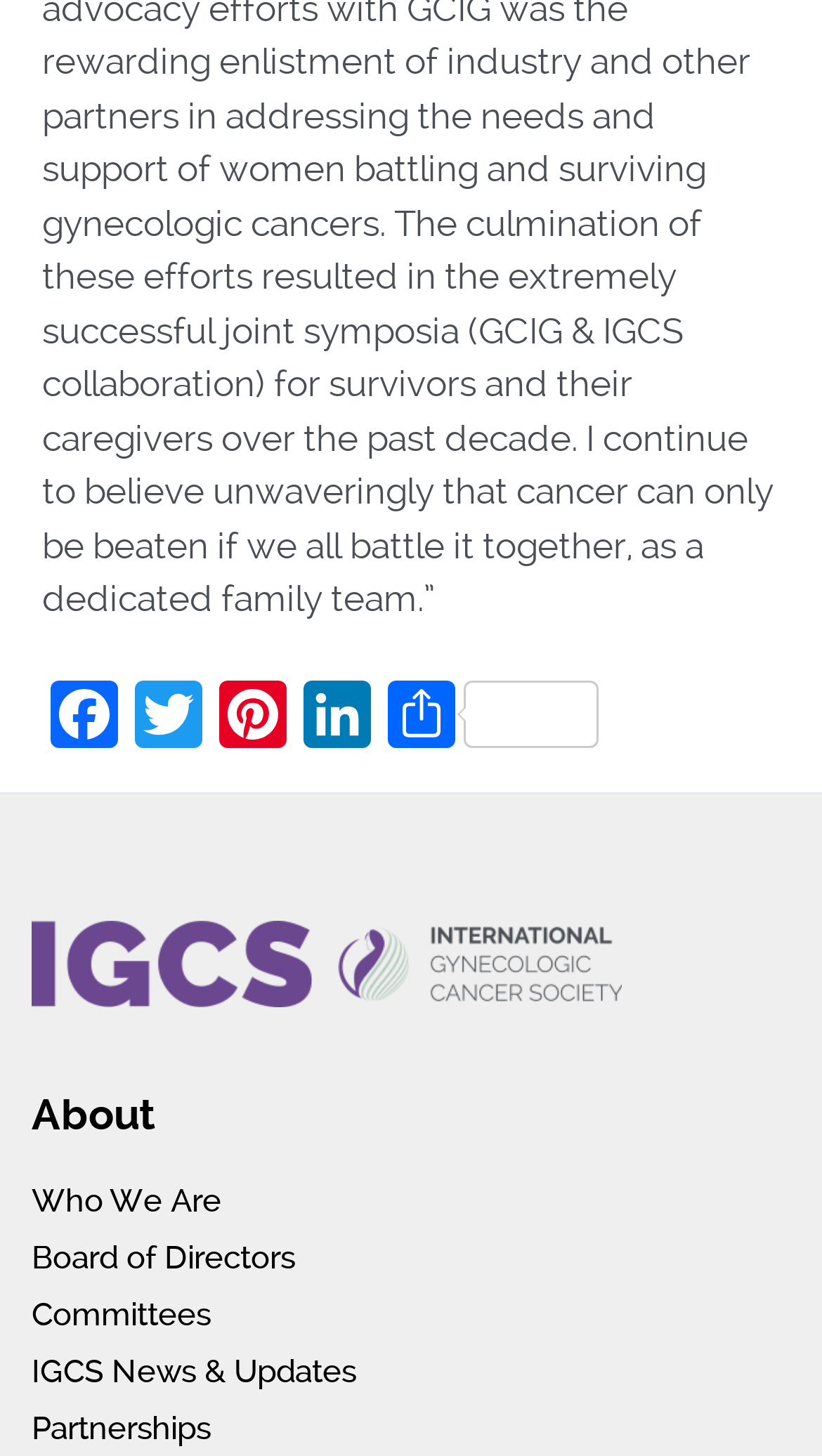Determine the bounding box coordinates of the element that should be clicked to execute the following command: "Explore partnerships".

[0.038, 0.968, 0.256, 0.994]